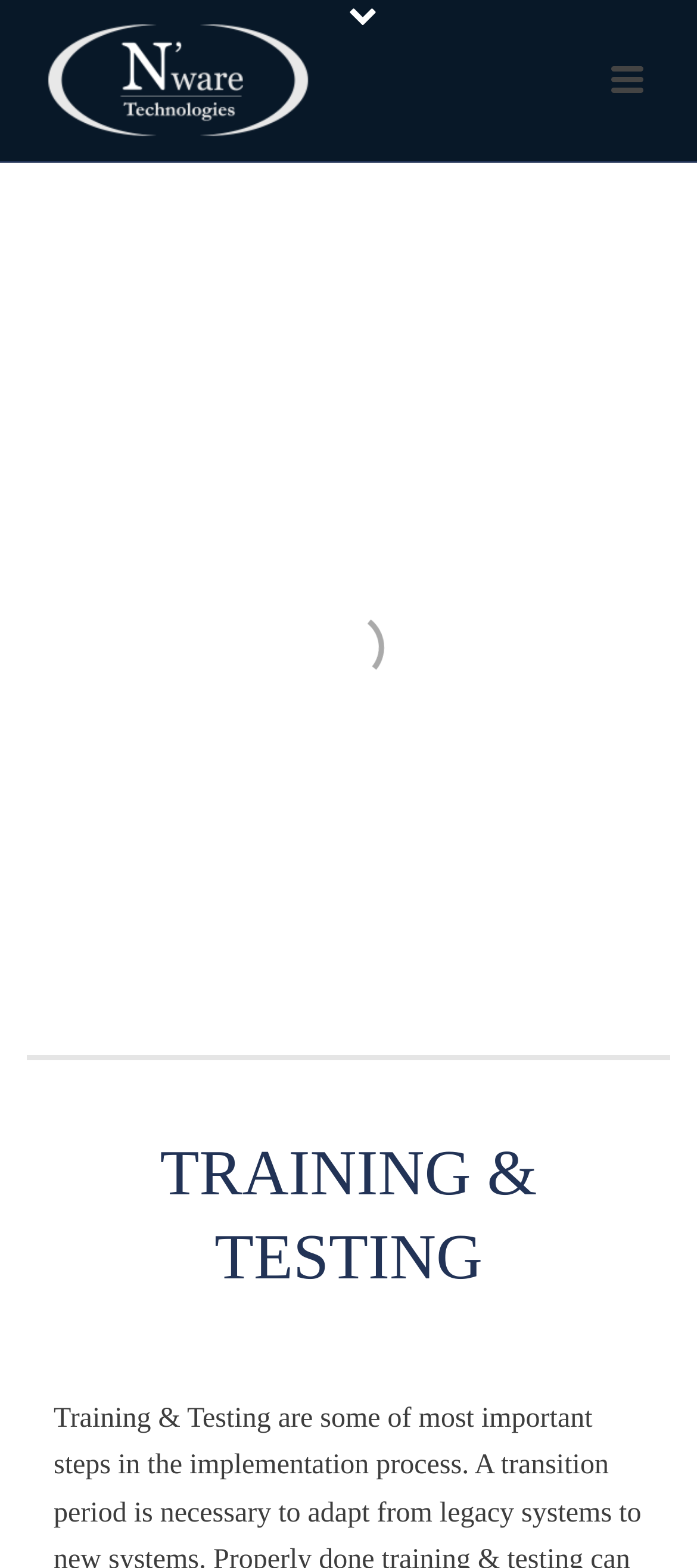What is the main topic of this webpage?
Please elaborate on the answer to the question with detailed information.

Based on the webpage structure, I can see that there are two headings with the same text 'TRAINING & TESTING', which suggests that the main topic of this webpage is about the importance of training and testing.